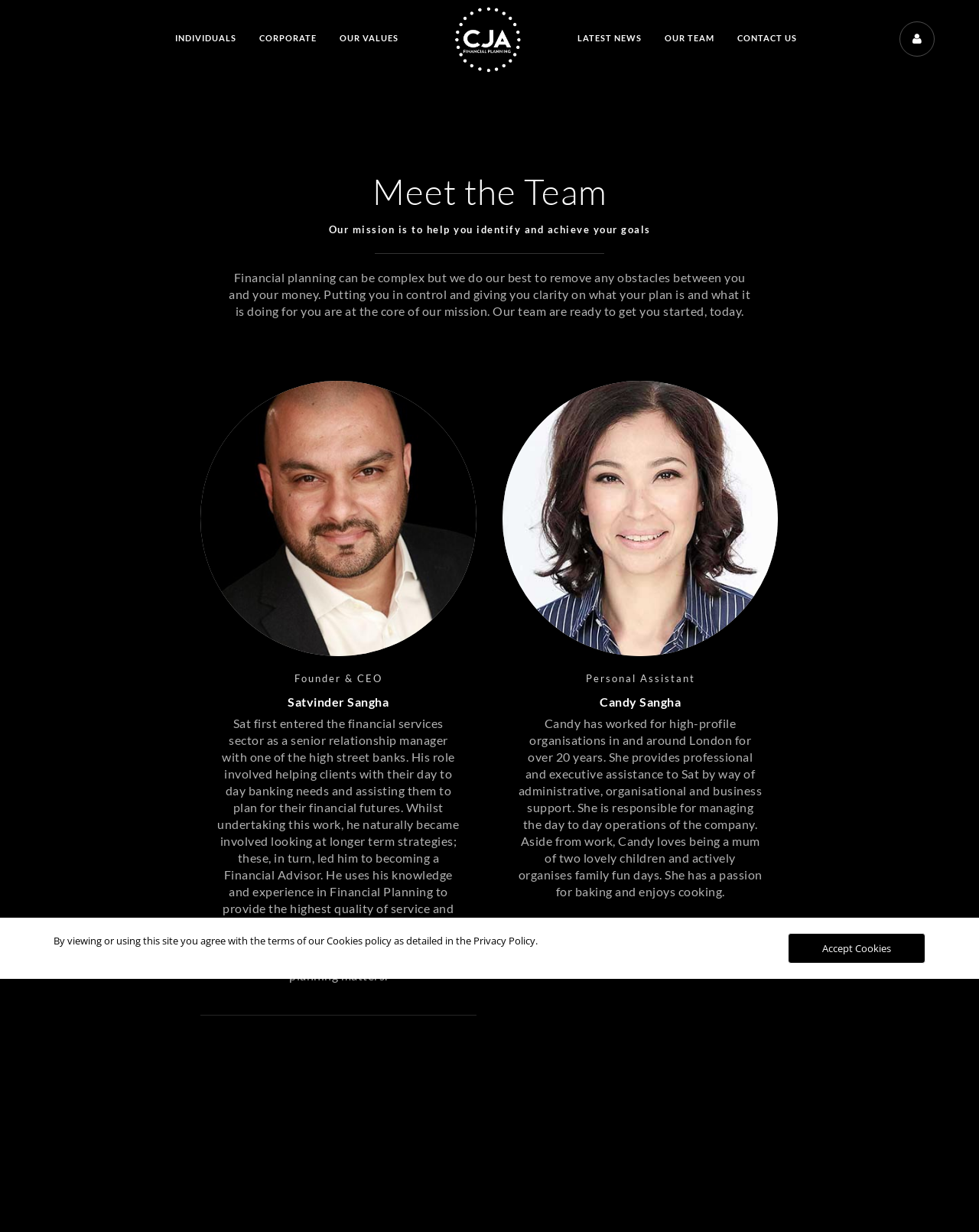With reference to the image, please provide a detailed answer to the following question: What is the role of Candy Sangha in CJA Financial Planning?

The answer can be found by looking at the image caption 'Personal Assistant' and the heading 'Candy Sangha' which is below the image of Candy Sangha.